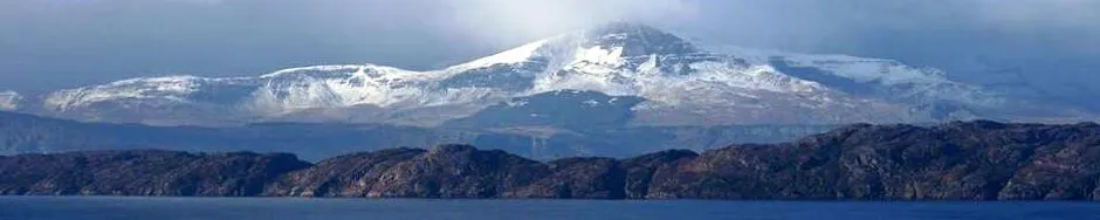Interpret the image and provide an in-depth description.

The image showcases a breathtaking landscape featuring the Isle of Skye, a stunning island located in Scotland. In the foreground, rocky coastal formations jut out into the waters, their rugged textures contrasting beautifully with the serene sea. The background is dominated by a majestic mountain range, capped with a layer of snow that glistens under diffused light. Clouds hover above the peaks, adding an ethereal quality to the scene. This imagery captures the natural beauty and tranquility of this iconic Scottish destination, inviting viewers to appreciate the harmony of land and sea.